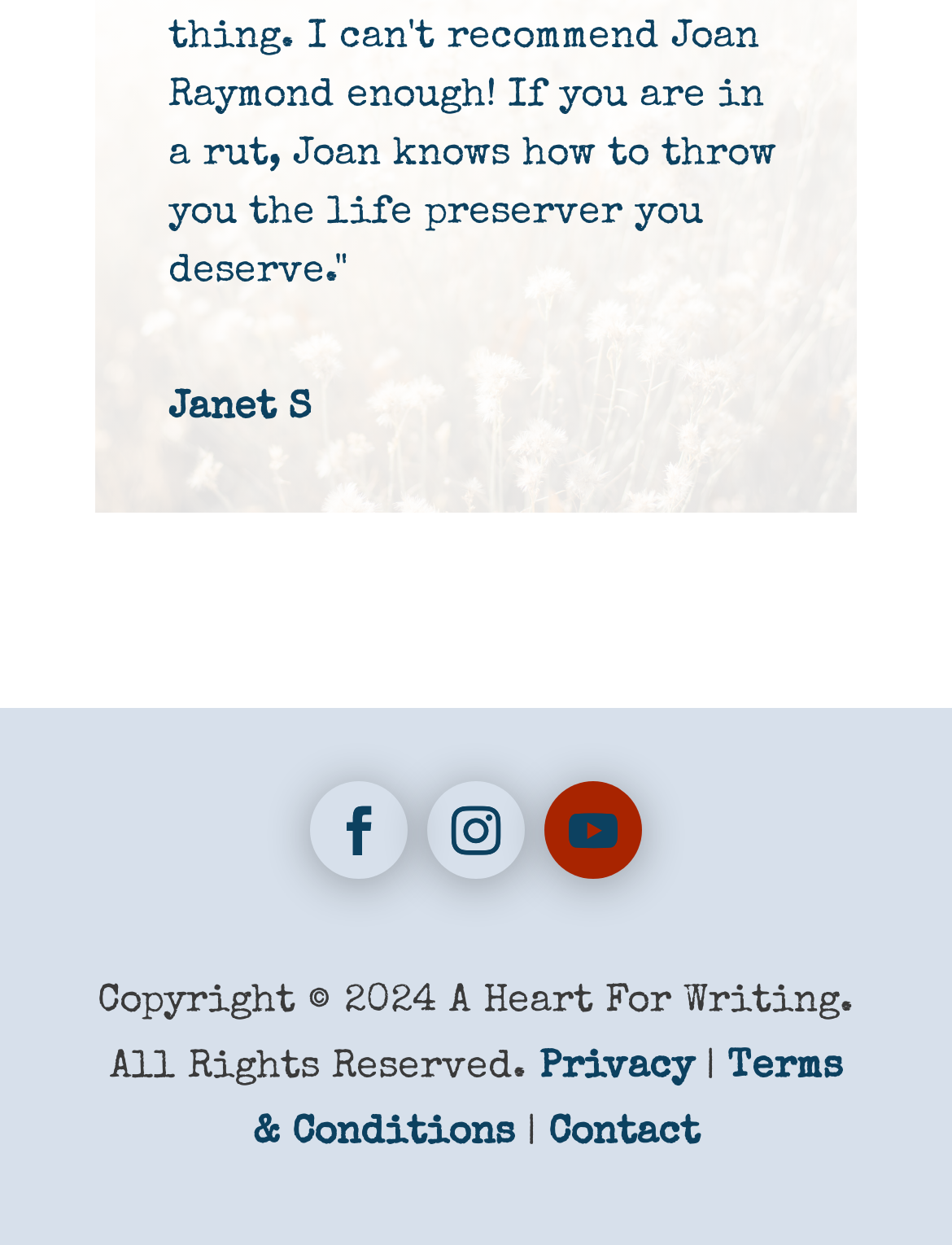Please answer the following query using a single word or phrase: 
What is the name of the person mentioned?

Janet S